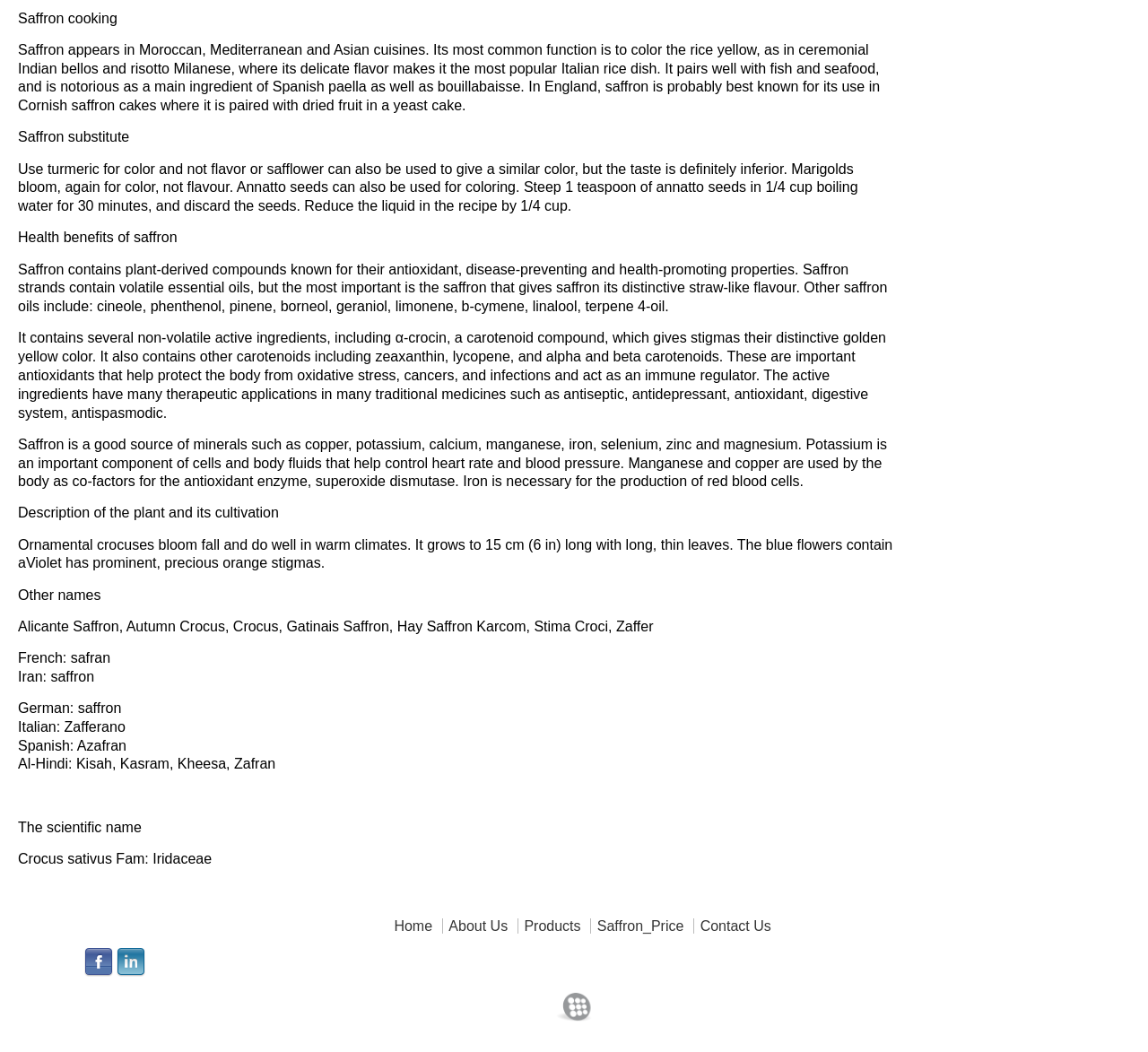Locate the UI element described as follows: "Contact Us". Return the bounding box coordinates as four float numbers between 0 and 1 in the order [left, top, right, bottom].

[0.61, 0.873, 0.672, 0.888]